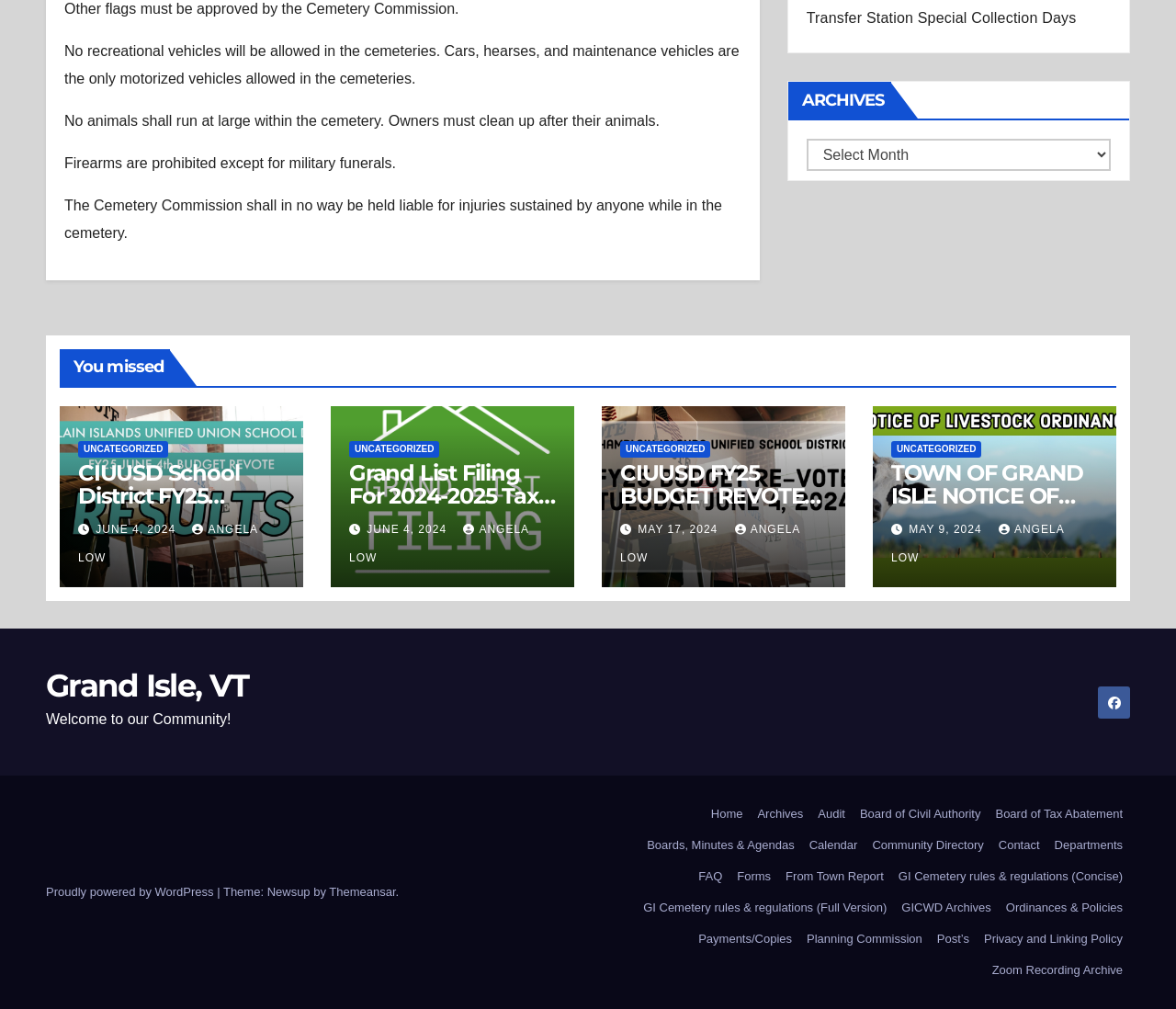Please provide a comprehensive response to the question based on the details in the image: Who is the author of the post 'CIUUSD School District FY25 Budget Re-vote Results- June 4, 2024'?

The author of the post 'CIUUSD School District FY25 Budget Re-vote Results- June 4, 2024' is ANGELA LOW, which is indicated by the link ' ANGELA LOW' located below the post title.